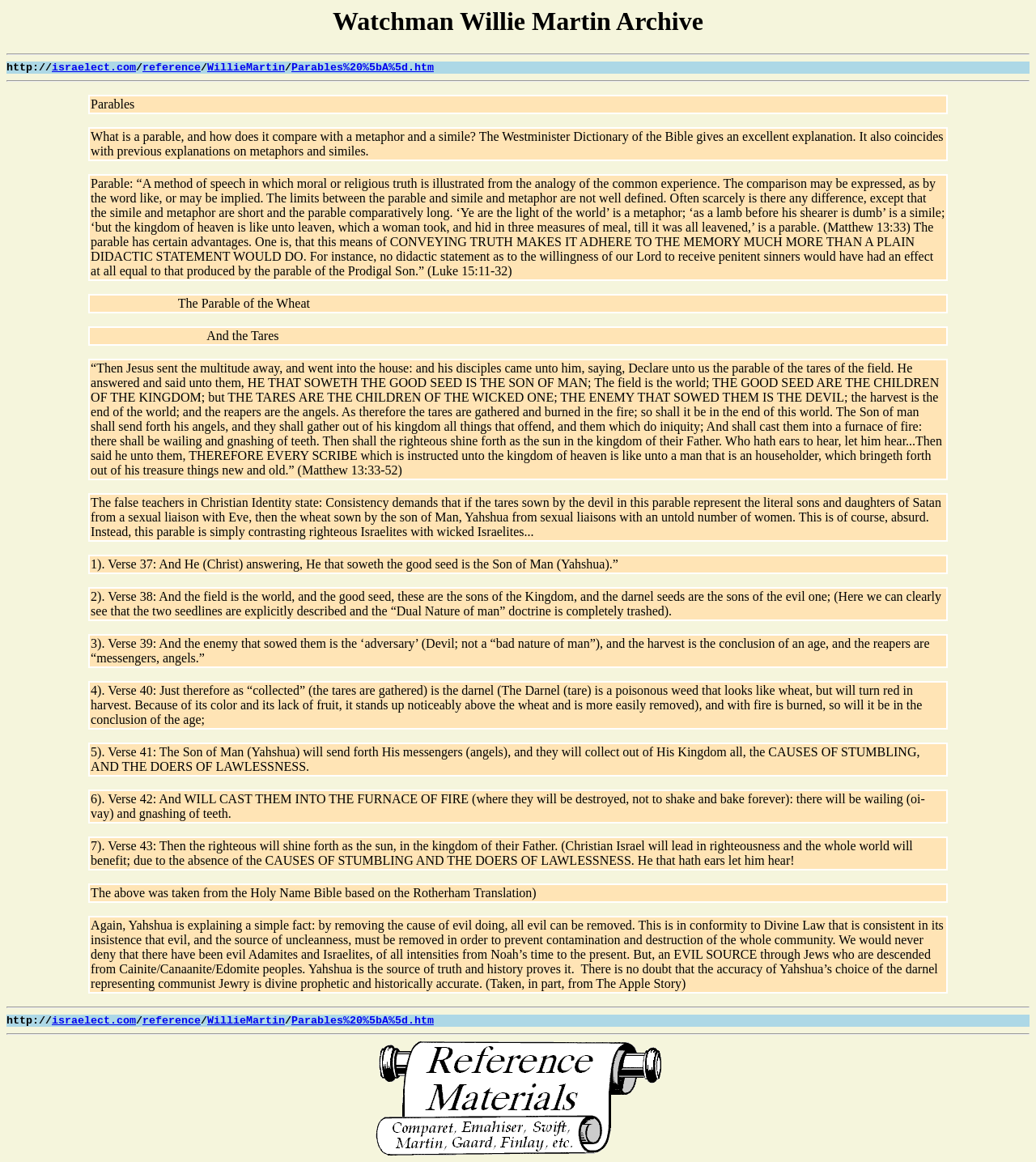Determine the bounding box coordinates of the element that should be clicked to execute the following command: "Go to the 'Reference Materials' page".

[0.362, 0.985, 0.638, 0.997]